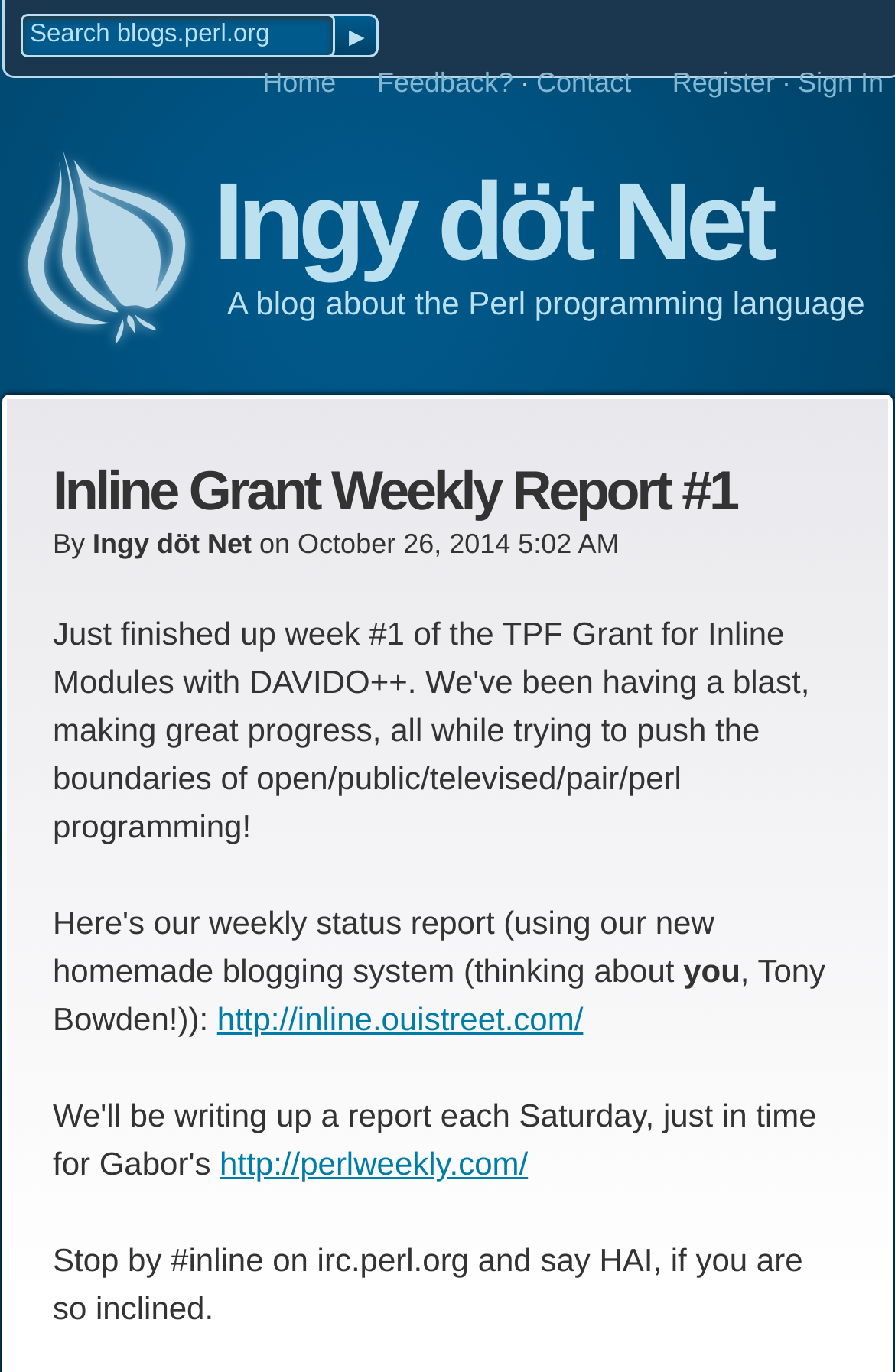Who is the author of the weekly report?
By examining the image, provide a one-word or phrase answer.

Ingy döt Net